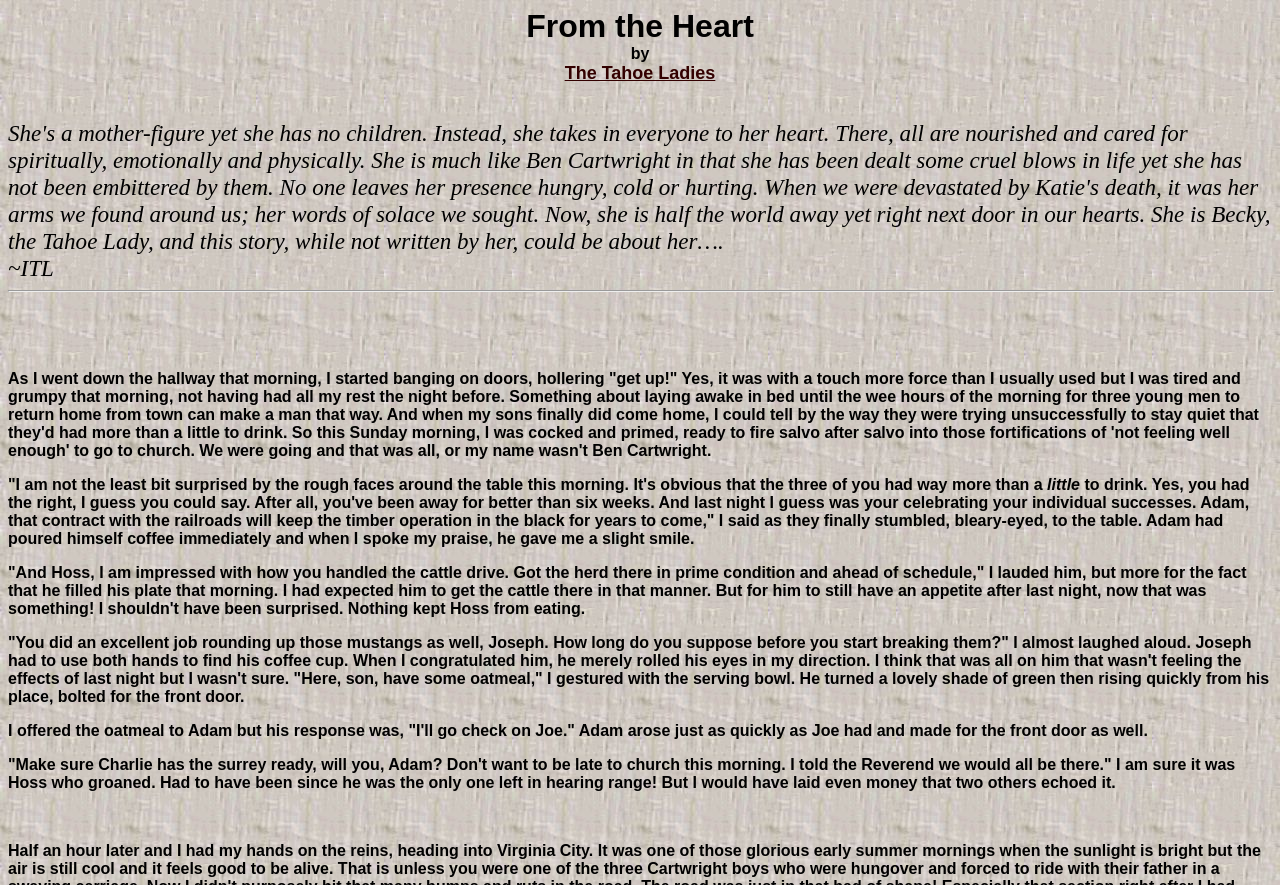Provide a thorough summary of the webpage.

The webpage appears to be a fan fiction story based on the TV show Bonanza. At the top of the page, there is a title "Bonanza: From the Heart" and a link to the author's name, "The Tahoe Ladies". Below the title, there is a horizontal separator line.

The main content of the page is a story written in a descriptive and conversational style. The story begins with the protagonist, Ben Cartwright, waking up his sons, Adam, Hoss, and Joseph, on a Sunday morning. The text describes Ben's frustration and grumpiness due to lack of sleep, and his sons' hungover state after a night out in town.

The story unfolds as Ben scolds his sons for their behavior and praises them for their individual achievements, such as Adam's contract with the railroads and Hoss's successful cattle drive. The text also describes Joseph's struggles with his hangover, including a humorous incident where he turns green and rushes out of the room.

Throughout the story, the text is divided into paragraphs, with each paragraph describing a specific scene or conversation. The language is descriptive and engaging, with vivid details about the characters' actions and emotions.

There are no images on the page, and the focus is solely on the text-based story. The overall layout is simple, with a clear hierarchy of elements, making it easy to follow the narrative.